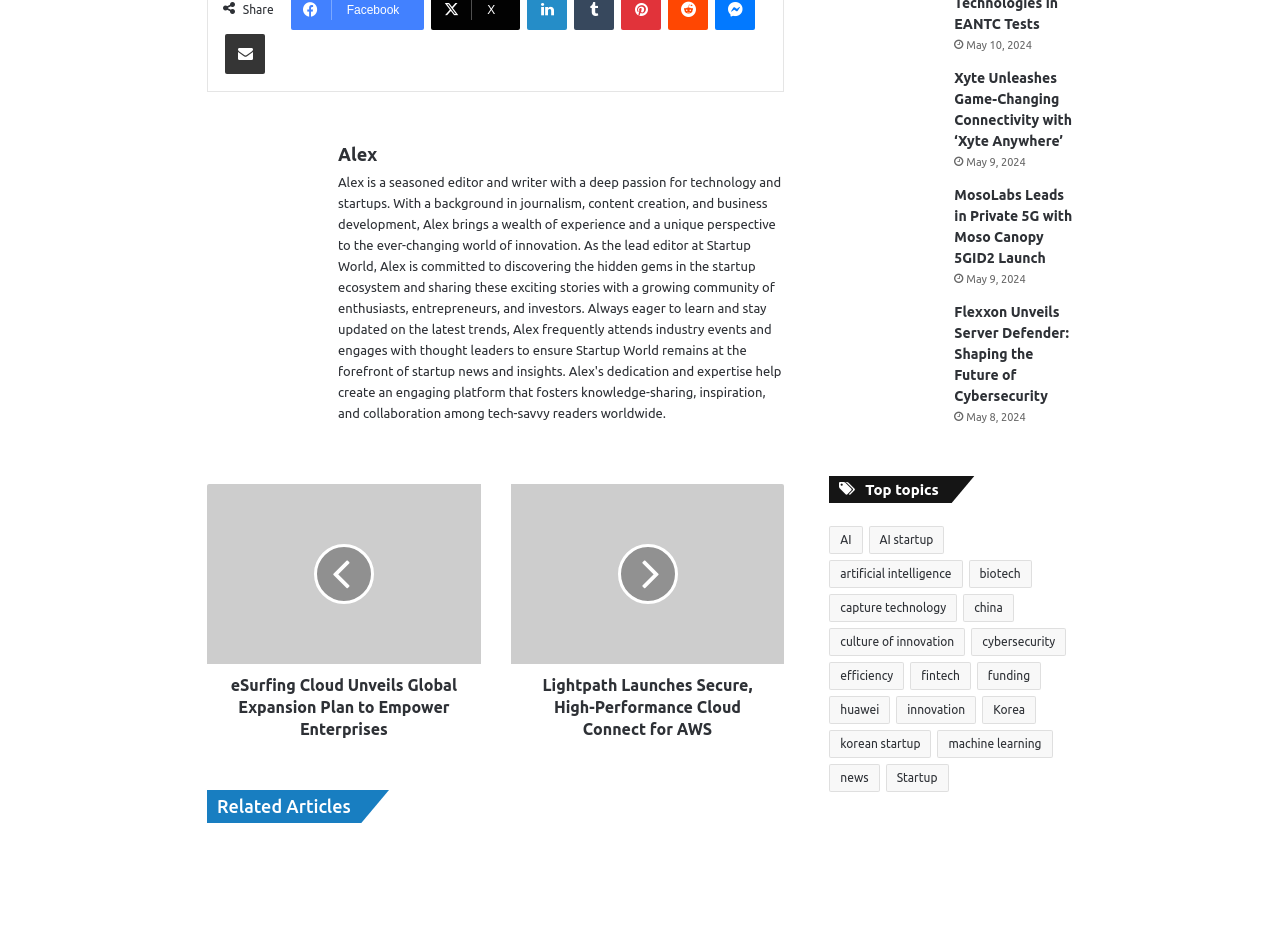How many related articles are listed?
Can you provide a detailed and comprehensive answer to the question?

The answer can be found by counting the number of links with descriptions starting with 'Xyte Unleashes', 'MosoLabs Leads', and 'Flexxon Unveils'.